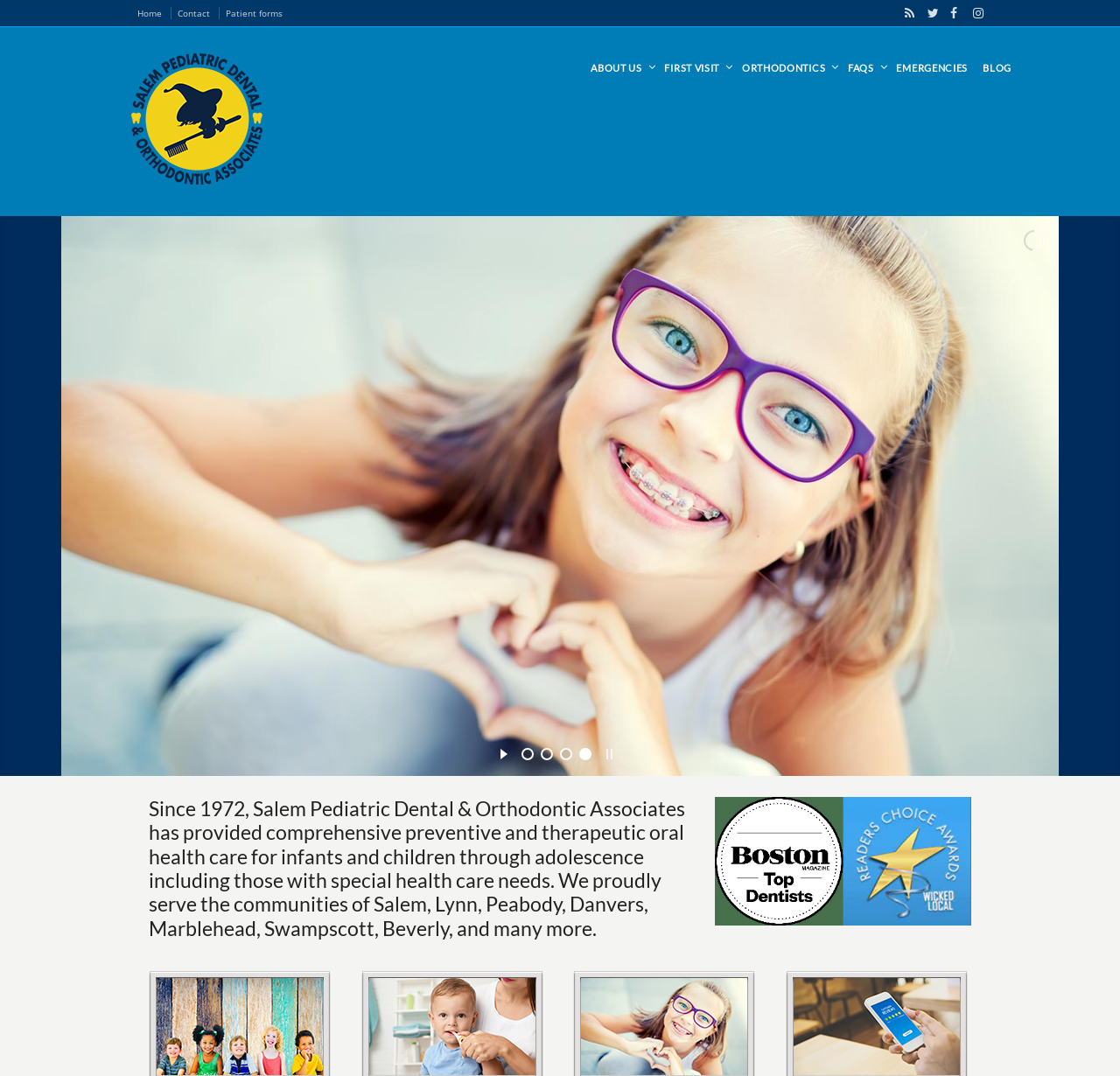Using the given description, provide the bounding box coordinates formatted as (top-left x, top-left y, bottom-right x, bottom-right y), with all values being floating point numbers between 0 and 1. Description: First visit

[0.593, 0.055, 0.649, 0.072]